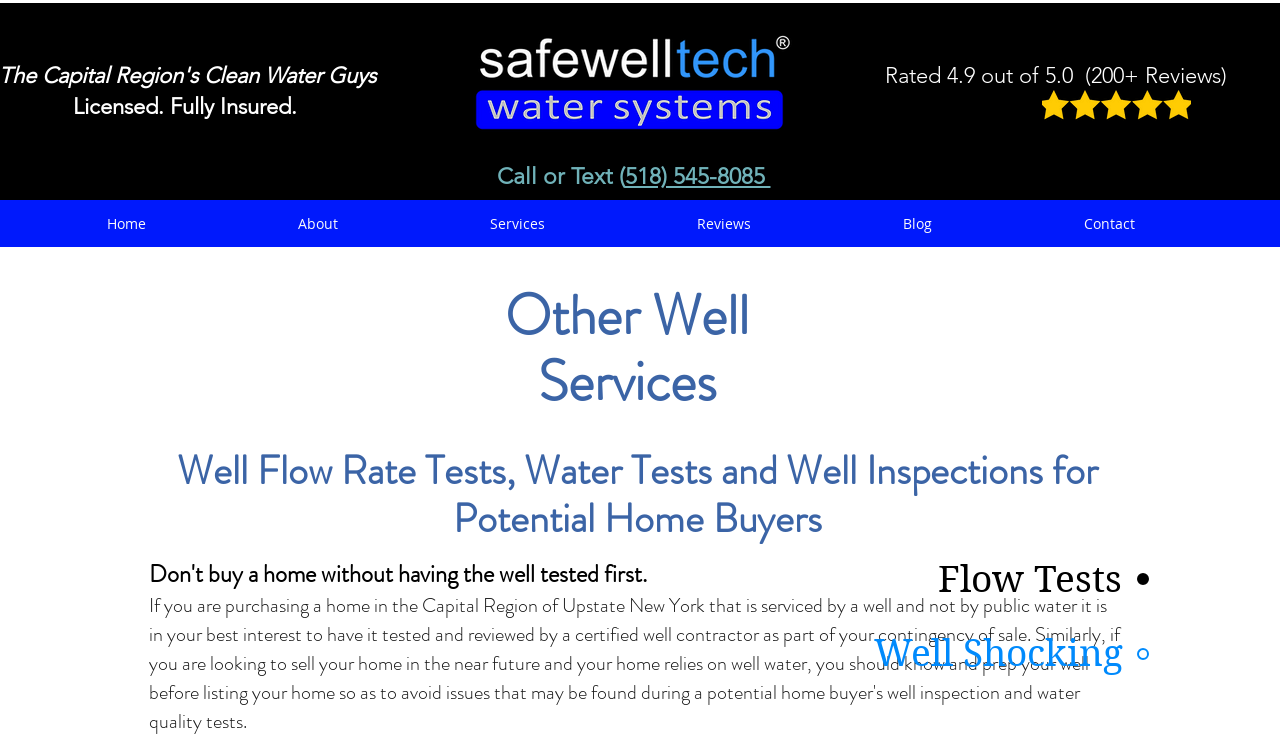Based on the element description: "Services", identify the UI element and provide its bounding box coordinates. Use four float numbers between 0 and 1, [left, top, right, bottom].

[0.323, 0.268, 0.485, 0.332]